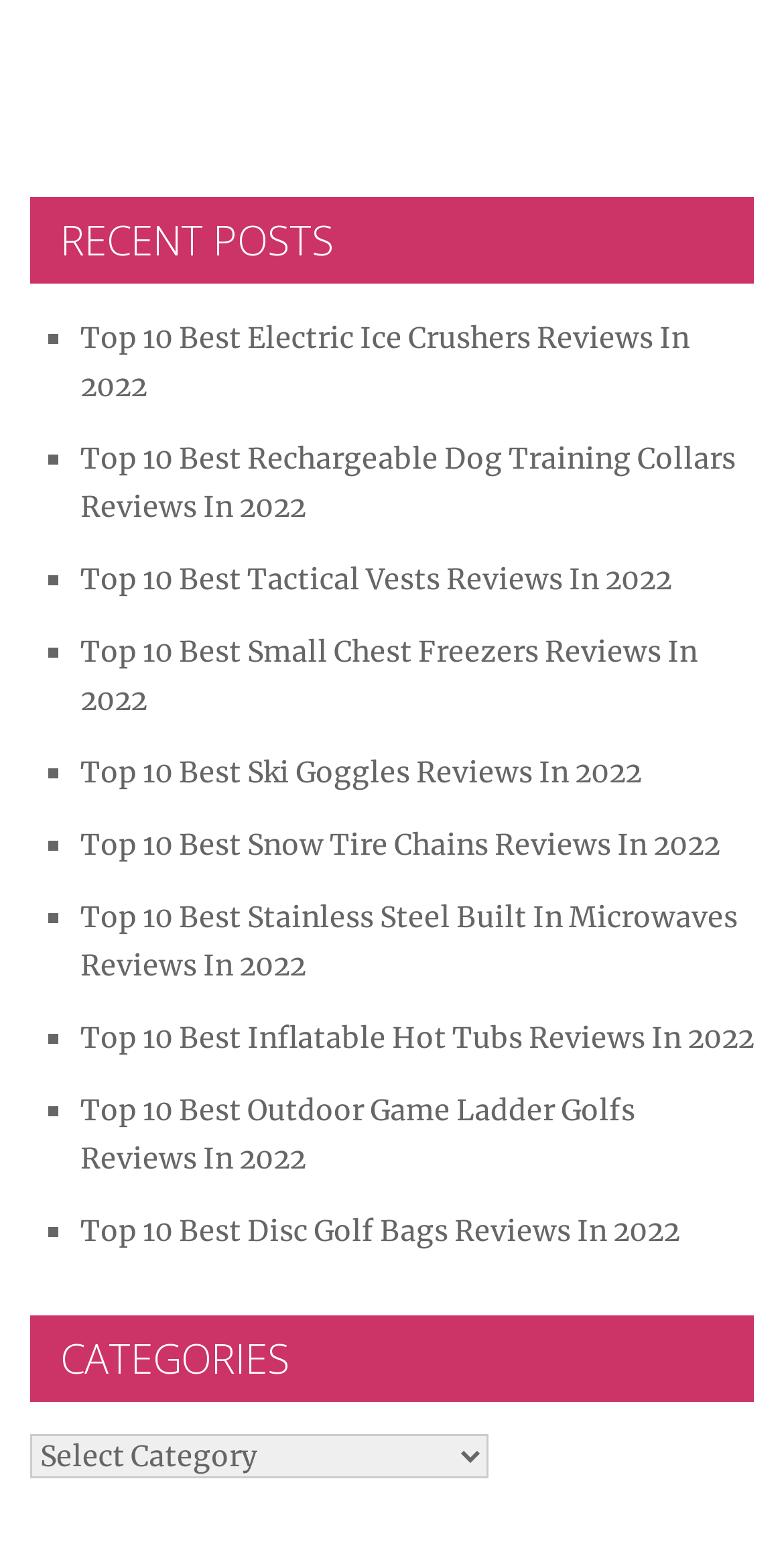Is the categories dropdown menu expanded?
Refer to the image and provide a concise answer in one word or phrase.

No